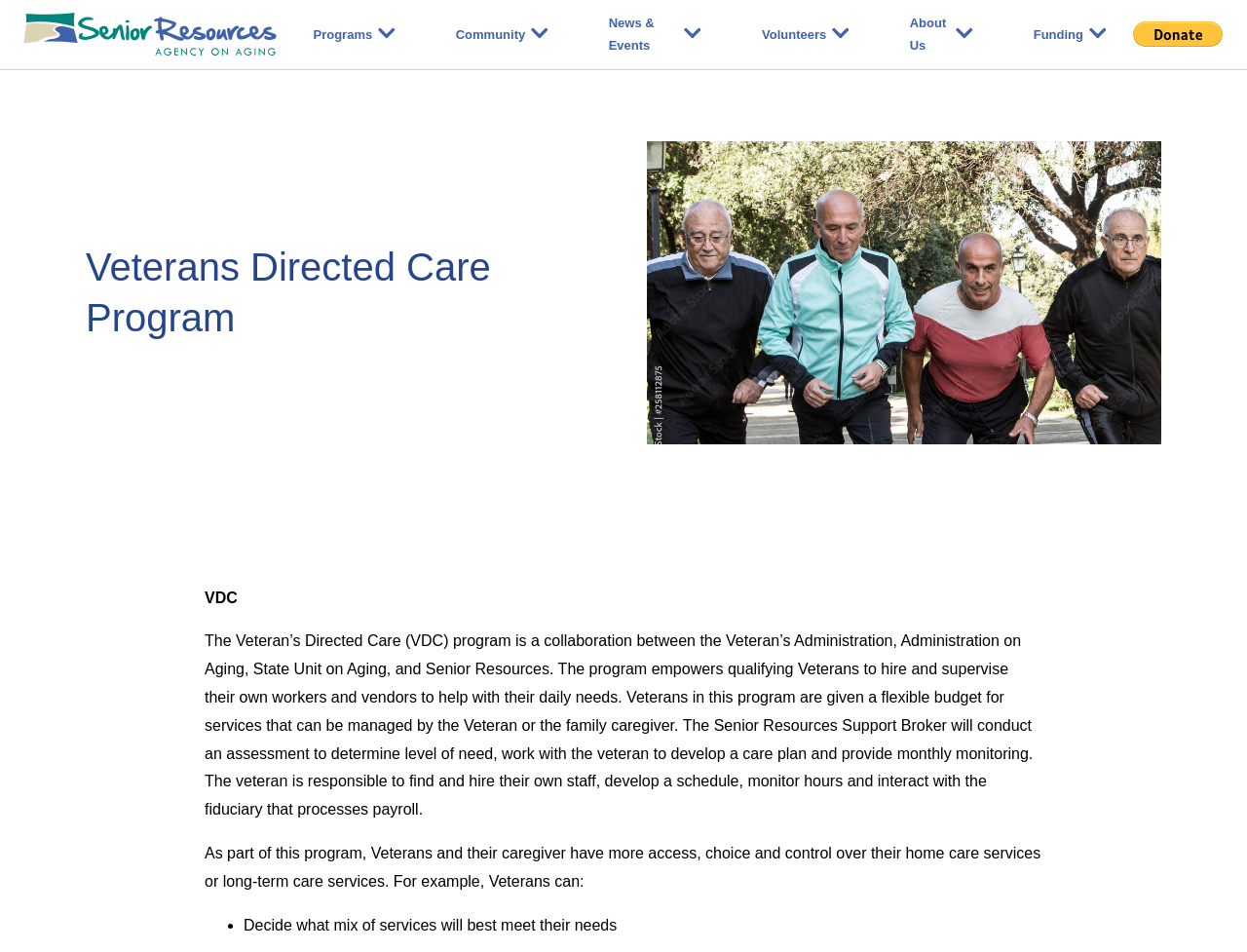Determine the bounding box for the UI element as described: "News & Events". The coordinates should be represented as four float numbers between 0 and 1, formatted as [left, top, right, bottom].

[0.488, 0.012, 0.544, 0.06]